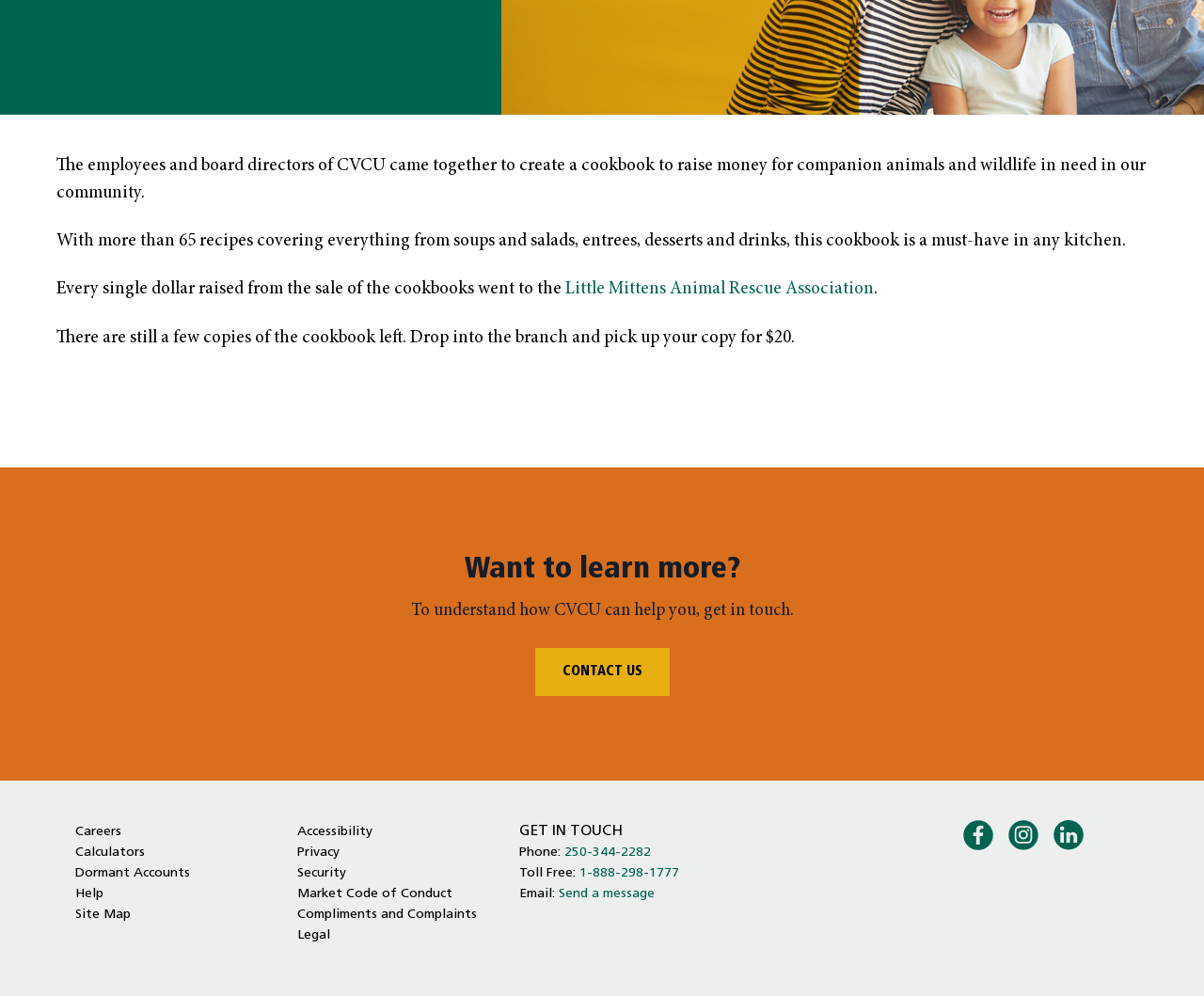Given the element description: "title="Columbia Valley Credit Union Facebook"", predict the bounding box coordinates of this UI element. The coordinates must be four float numbers between 0 and 1, given as [left, top, right, bottom].

[0.8, 0.827, 0.825, 0.845]